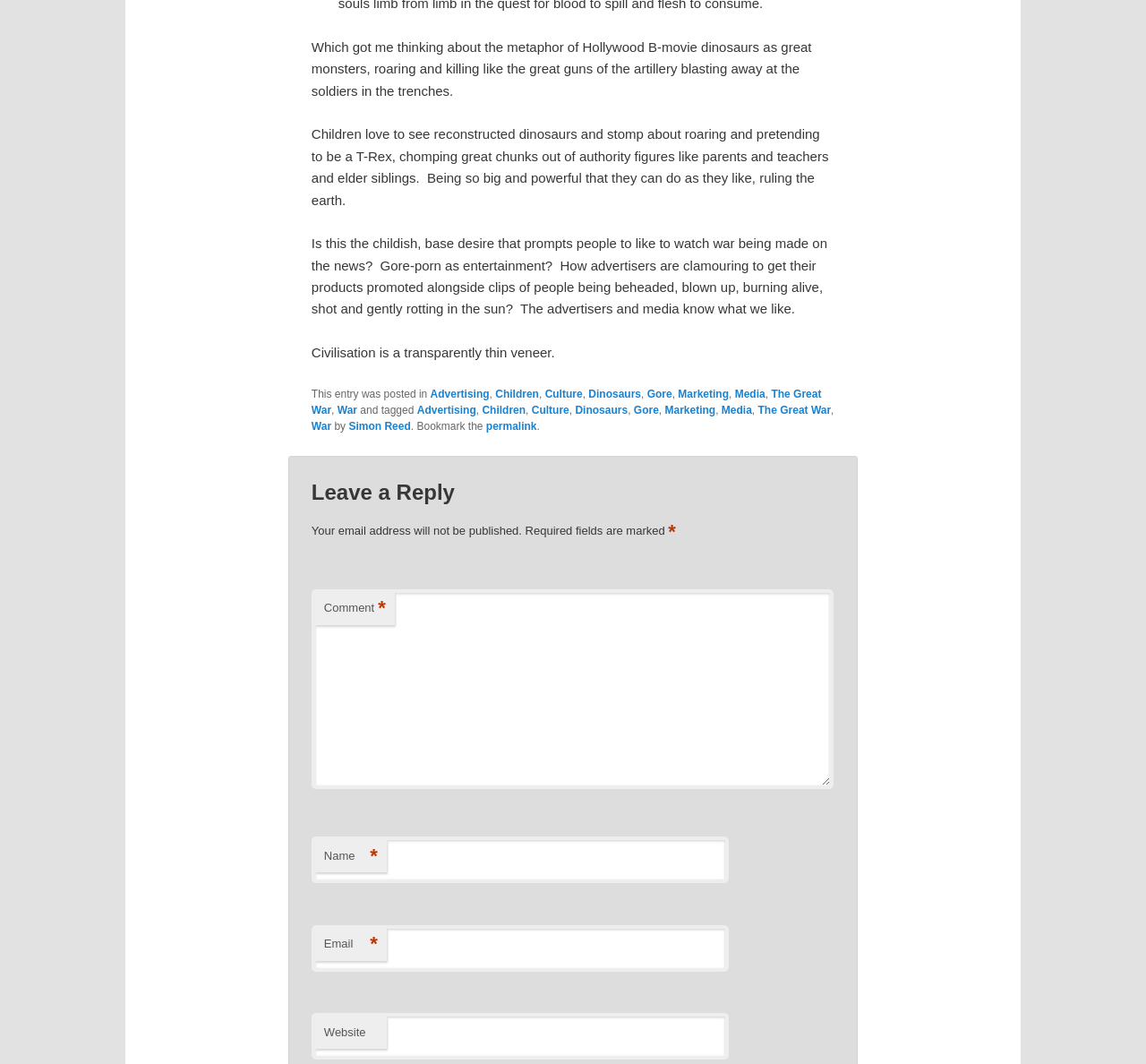Indicate the bounding box coordinates of the clickable region to achieve the following instruction: "Click the 'Dinosaurs' link."

[0.514, 0.364, 0.559, 0.376]